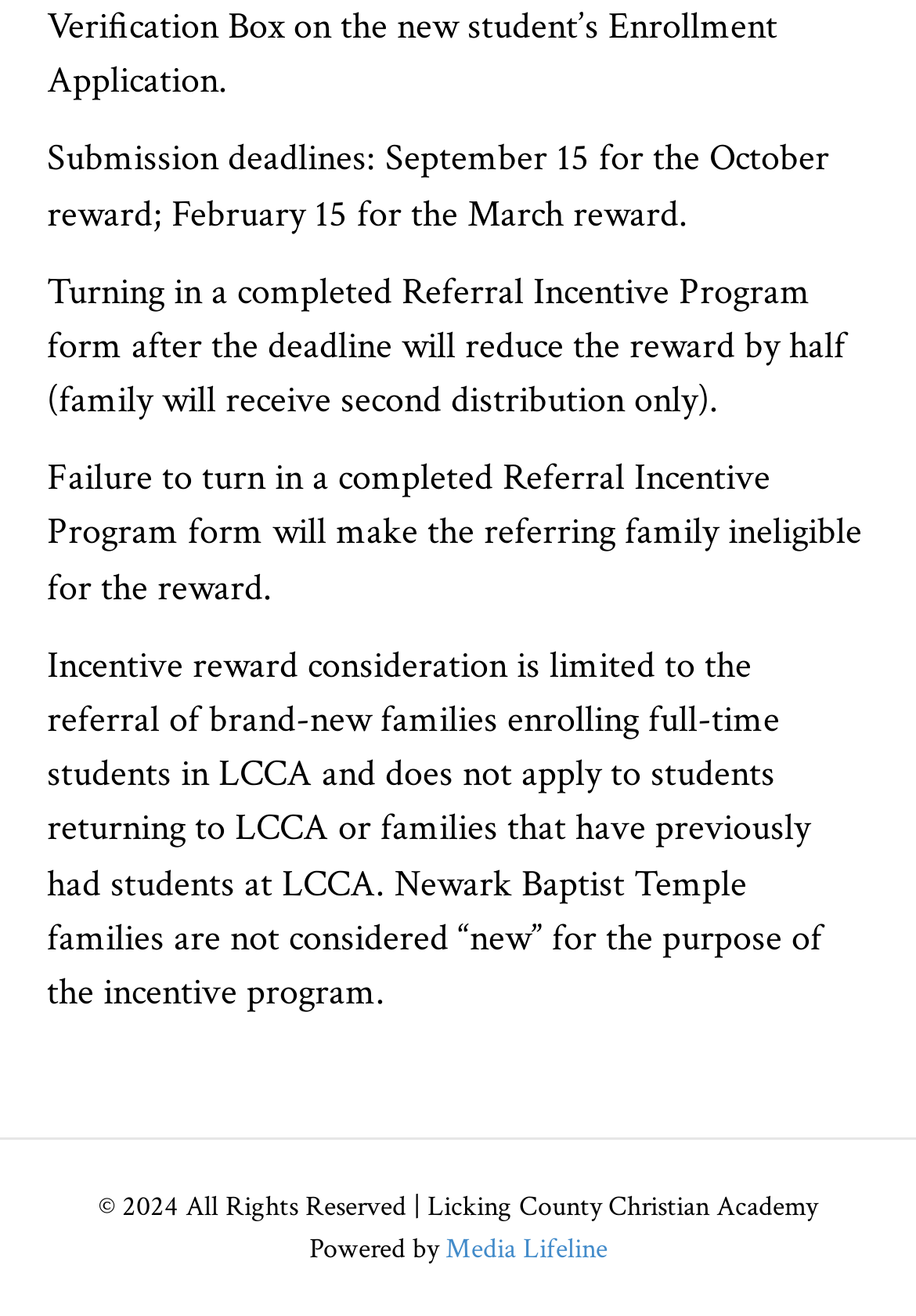Analyze the image and deliver a detailed answer to the question: Who is not considered 'new' for the purpose of the incentive program?

The fourth StaticText element explains that 'Incentive reward consideration is limited to the referral of brand-new families enrolling full-time students in LCCA and does not apply to students returning to LCCA or families that have previously had students at LCCA. Newark Baptist Temple families are not considered “new” for the purpose of the incentive program.'